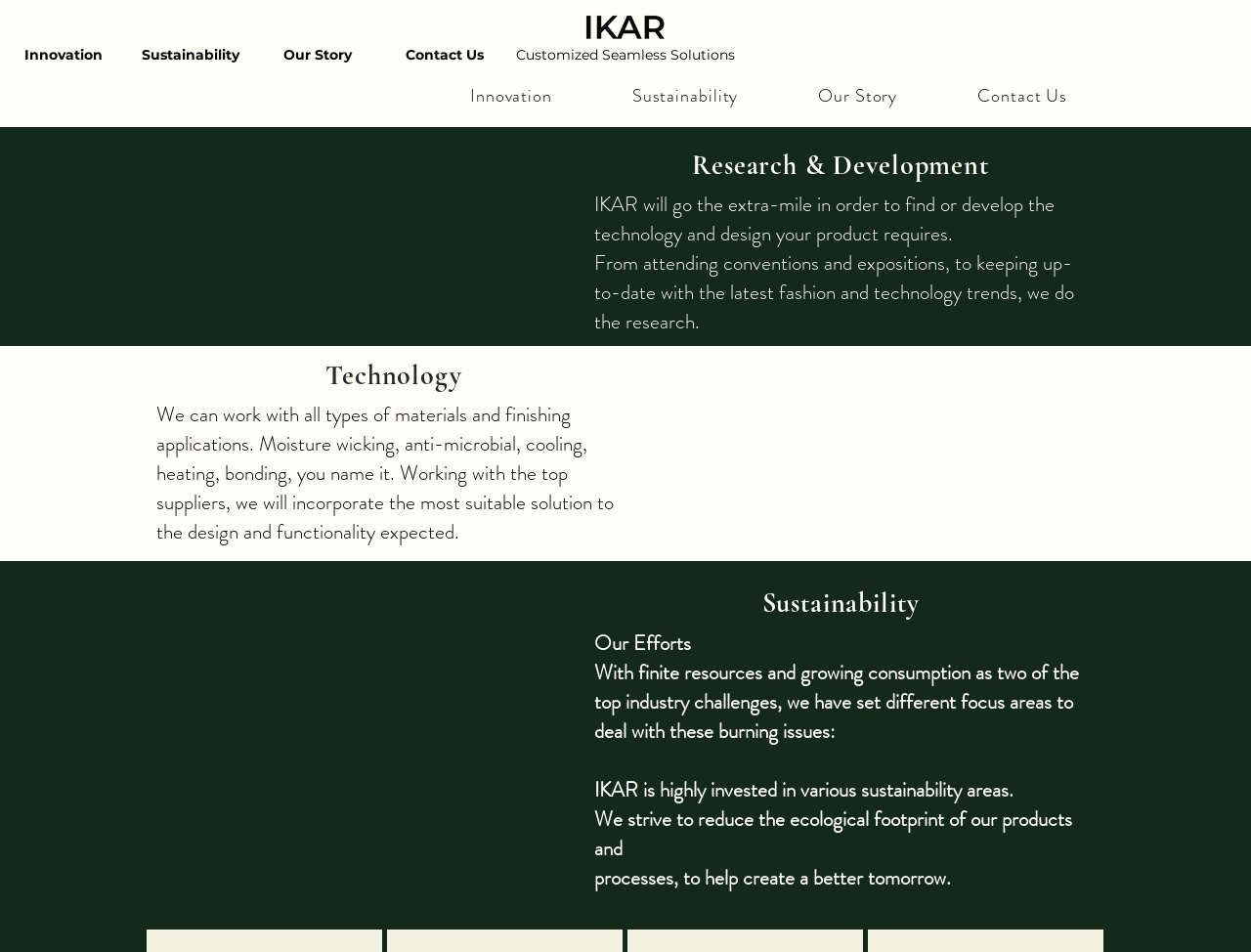Determine the bounding box coordinates for the area that should be clicked to carry out the following instruction: "Click on Customized Seamless Solutions link".

[0.412, 0.048, 0.588, 0.067]